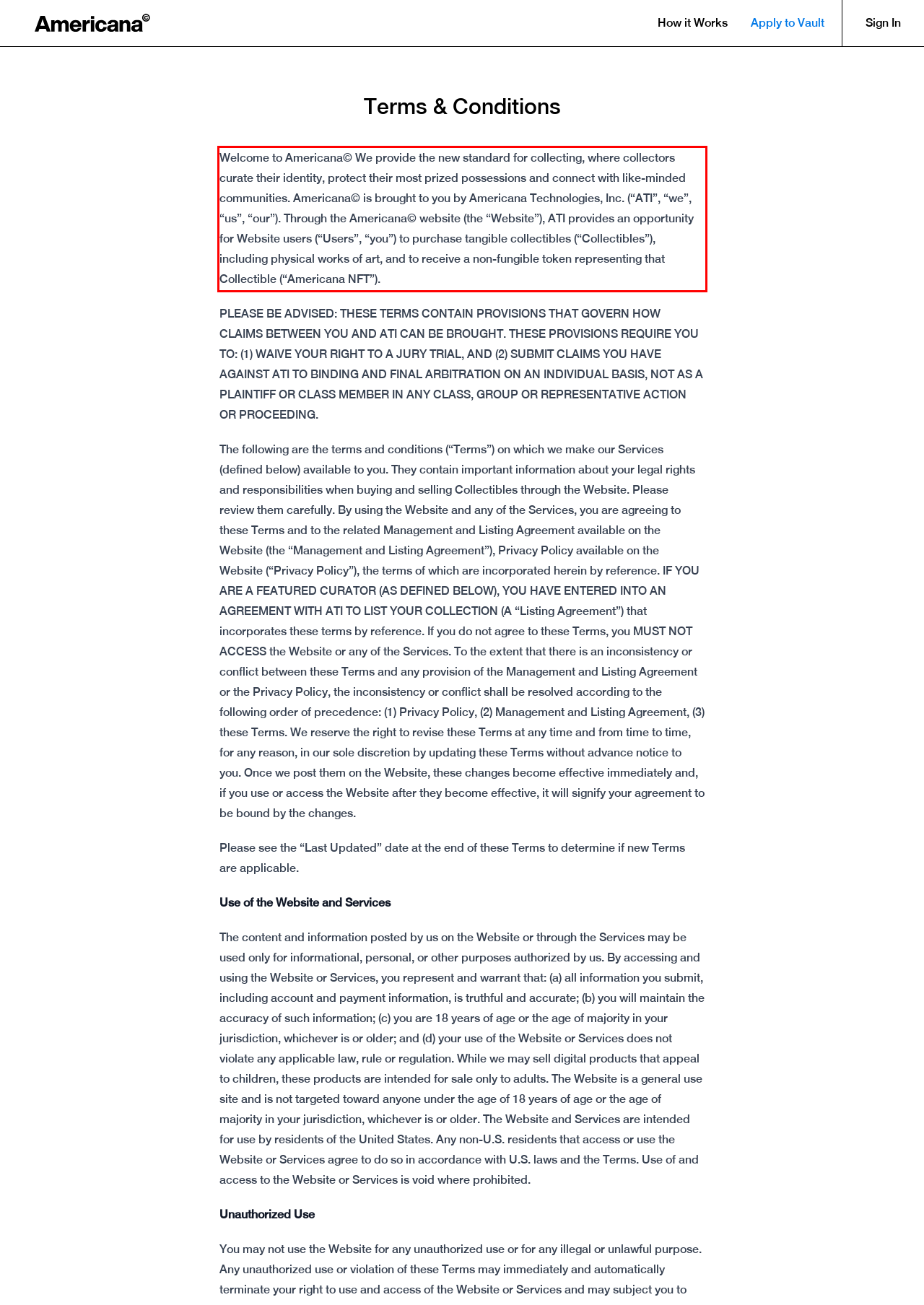Using the provided screenshot of a webpage, recognize and generate the text found within the red rectangle bounding box.

Welcome to Americana© We provide the new standard for collecting, where collectors curate their identity, protect their most prized possessions and connect with like-minded communities. Americana© is brought to you by Americana Technologies, Inc. (“ATI”, “we”, “us”, “our”). Through the Americana© website (the “Website”), ATI provides an opportunity for Website users (“Users”, “you”) to purchase tangible collectibles (“Collectibles”), including physical works of art, and to receive a non-fungible token representing that Collectible (“Americana NFT”).